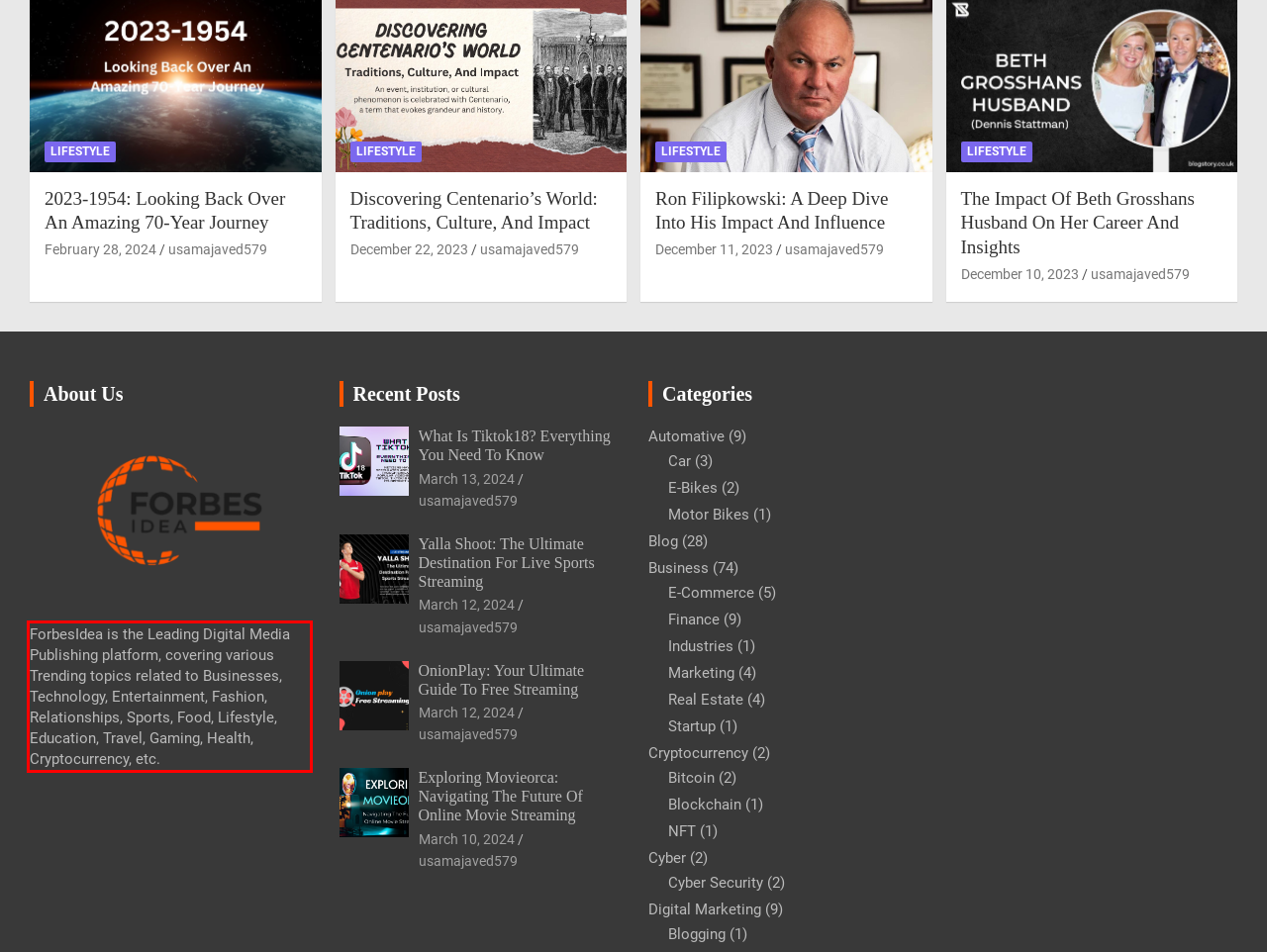You have a screenshot of a webpage, and there is a red bounding box around a UI element. Utilize OCR to extract the text within this red bounding box.

ForbesIdea is the Leading Digital Media Publishing platform, covering various Trending topics related to Businesses, Technology, Entertainment, Fashion, Relationships, Sports, Food, Lifestyle, Education, Travel, Gaming, Health, Cryptocurrency, etc.